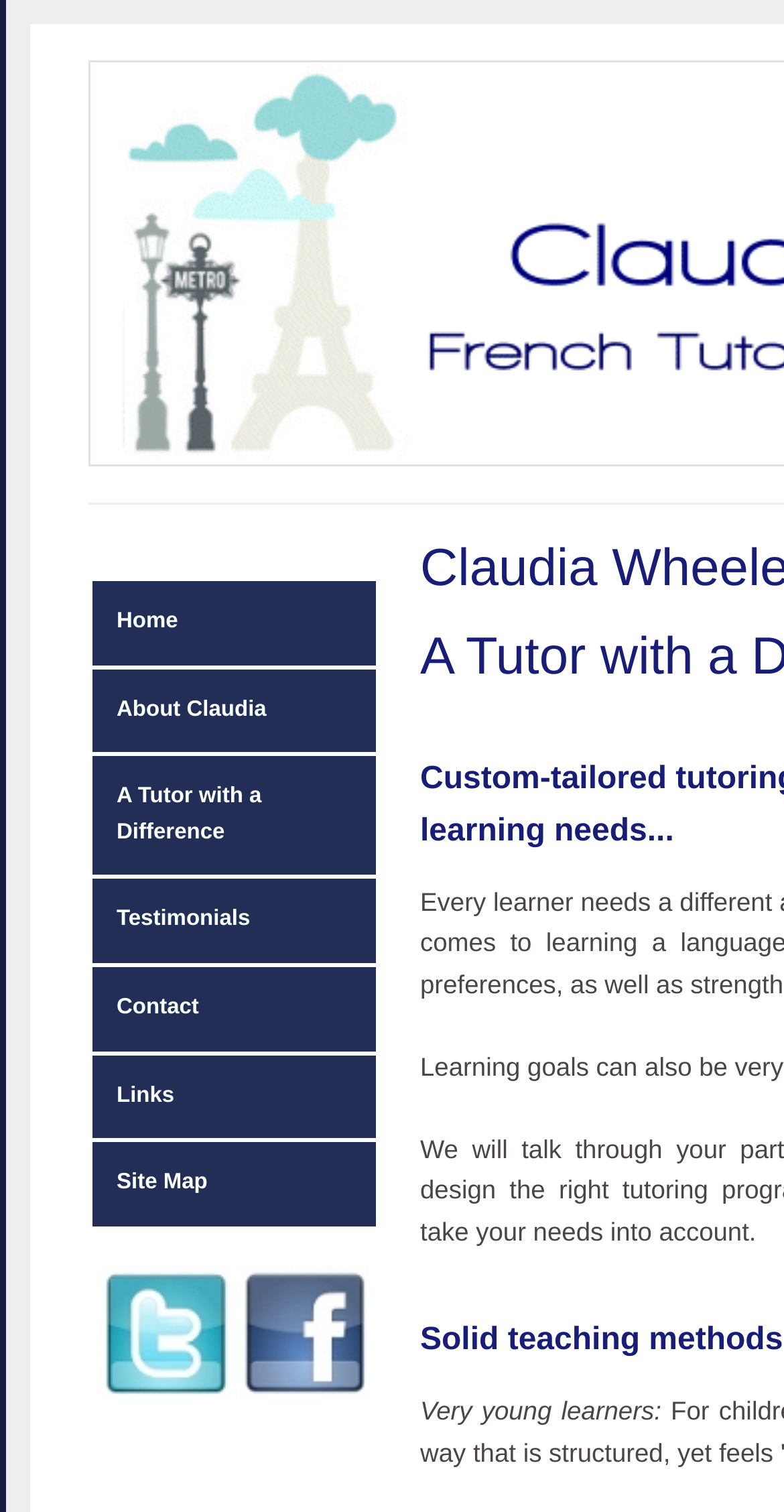Identify the bounding box coordinates of the element that should be clicked to fulfill this task: "read Testimonials". The coordinates should be provided as four float numbers between 0 and 1, i.e., [left, top, right, bottom].

[0.113, 0.579, 0.485, 0.637]